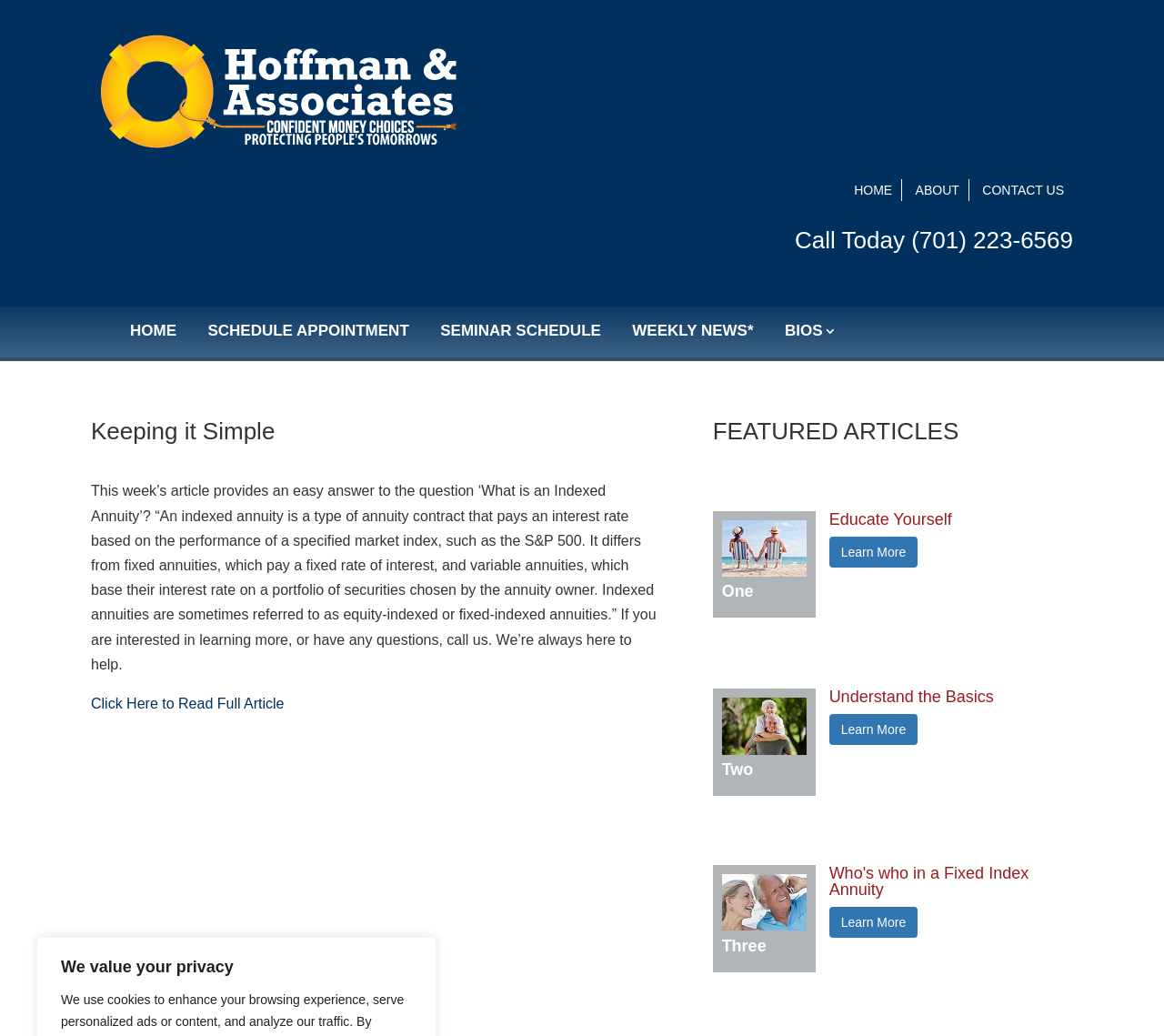Can you specify the bounding box coordinates of the area that needs to be clicked to fulfill the following instruction: "Read the full article"?

[0.078, 0.549, 0.244, 0.564]